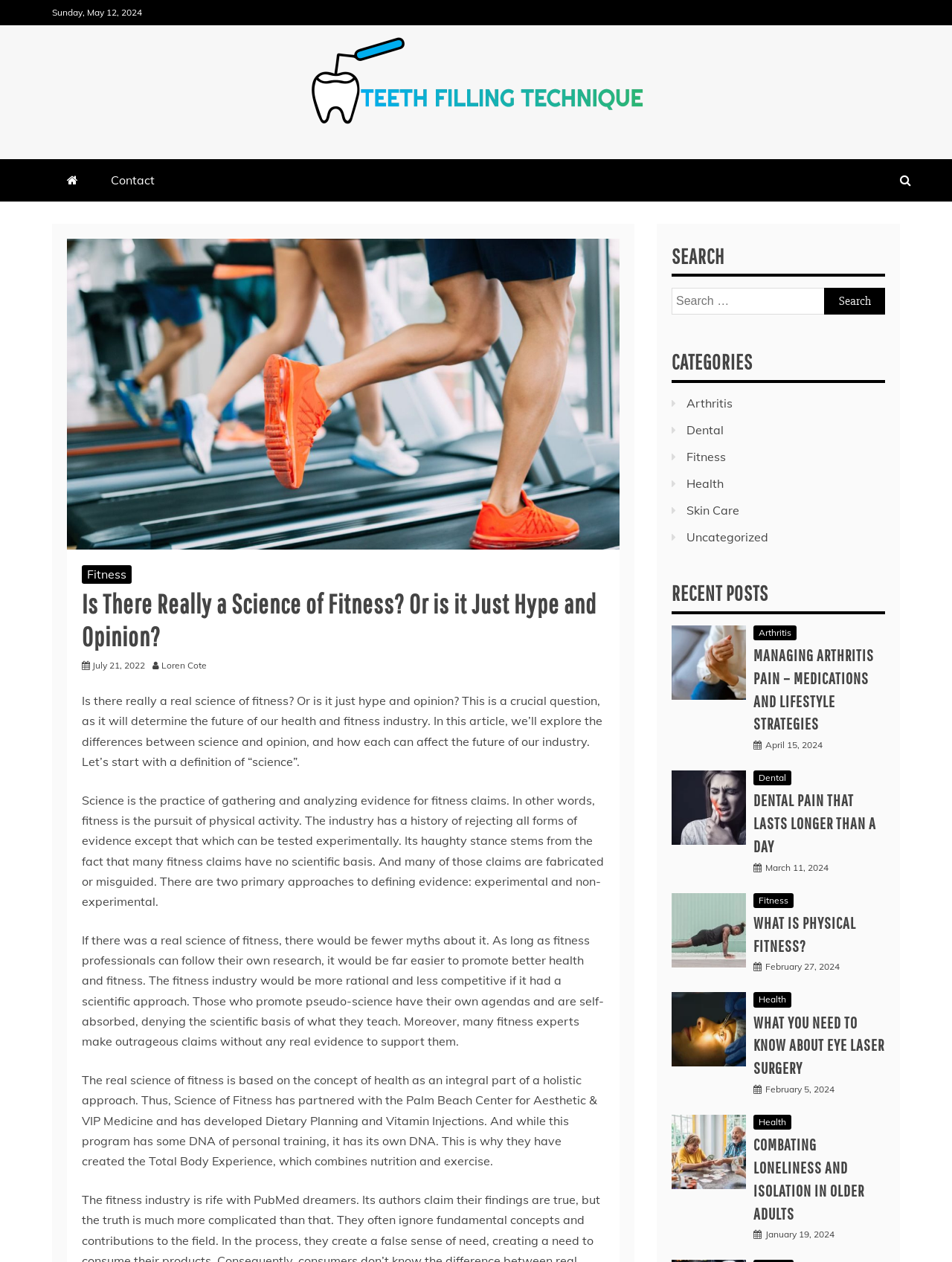Highlight the bounding box coordinates of the element that should be clicked to carry out the following instruction: "View the recent post about dental pain". The coordinates must be given as four float numbers ranging from 0 to 1, i.e., [left, top, right, bottom].

[0.791, 0.625, 0.93, 0.683]